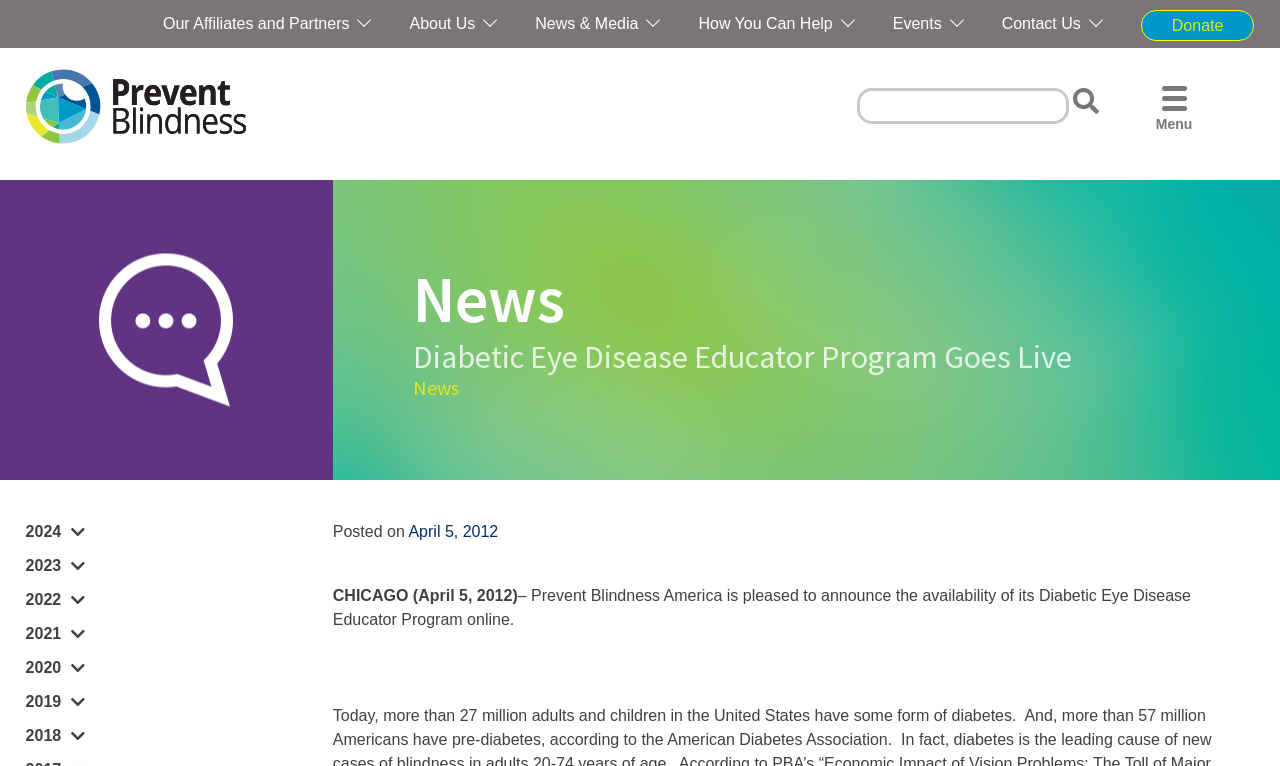Find and specify the bounding box coordinates that correspond to the clickable region for the instruction: "Click the Menu button".

[0.894, 0.103, 0.941, 0.177]